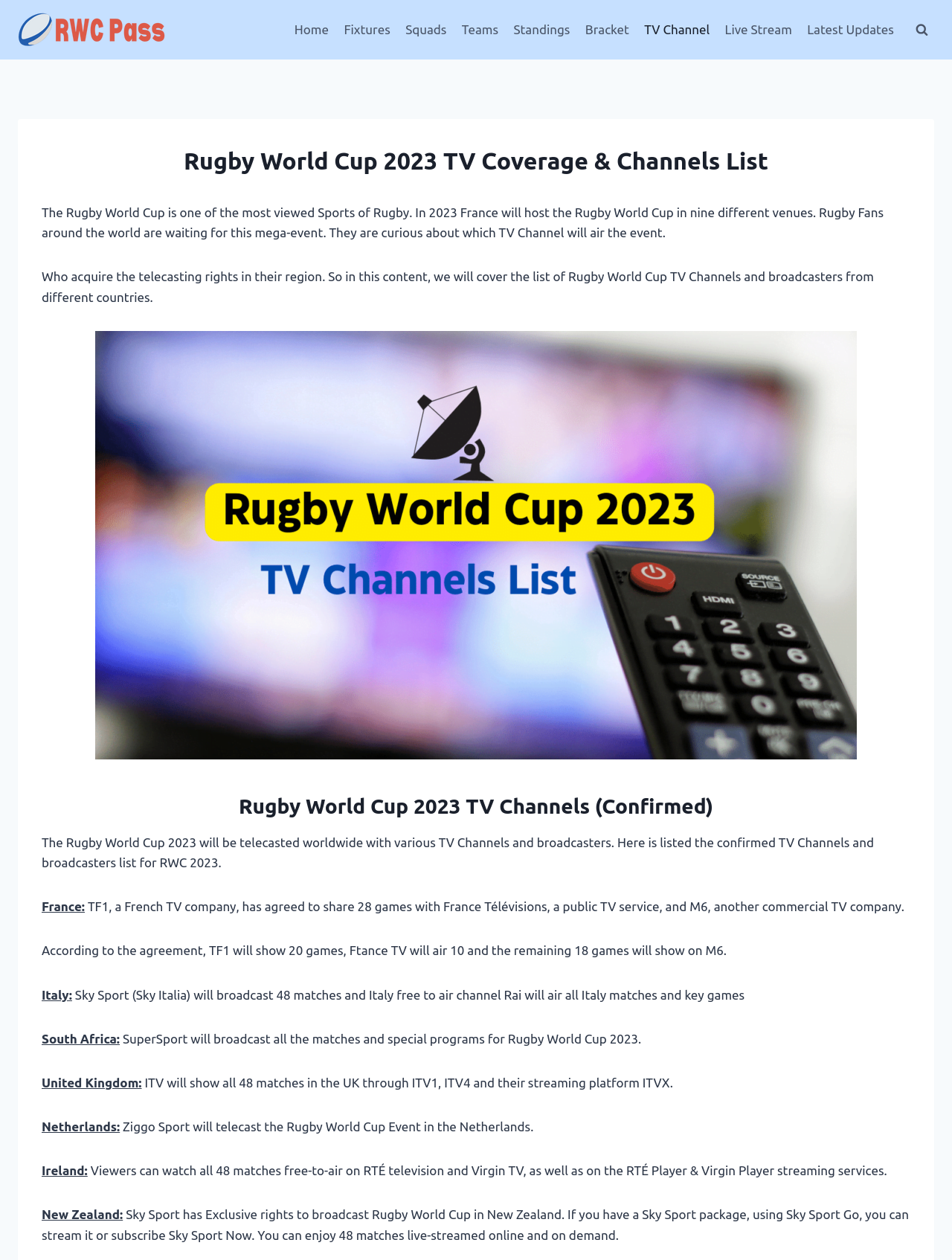What is the streaming service to watch Rugby World Cup in New Zealand?
From the image, provide a succinct answer in one word or a short phrase.

Sky Sport Go